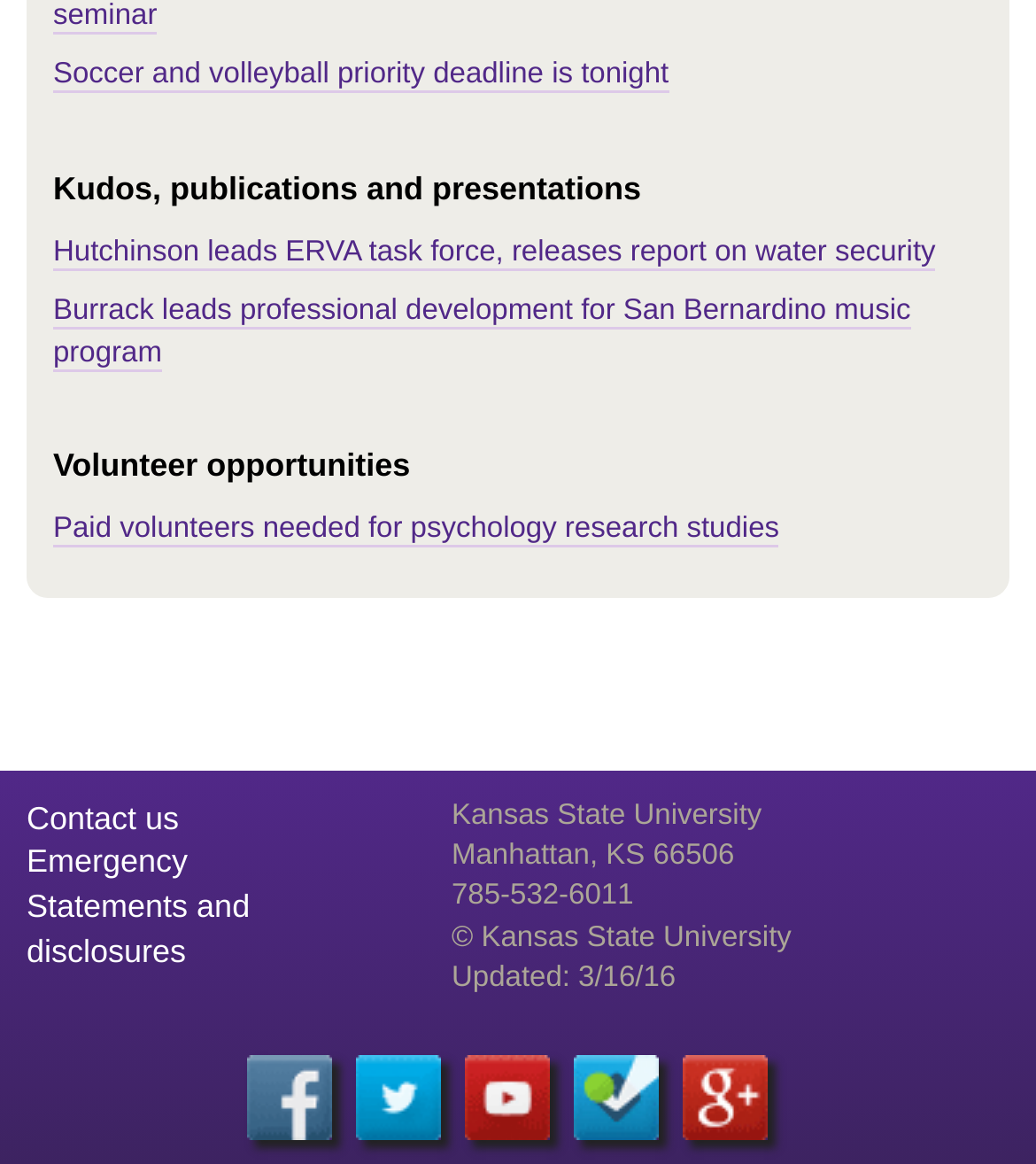Point out the bounding box coordinates of the section to click in order to follow this instruction: "Contact us".

[0.026, 0.686, 0.173, 0.718]